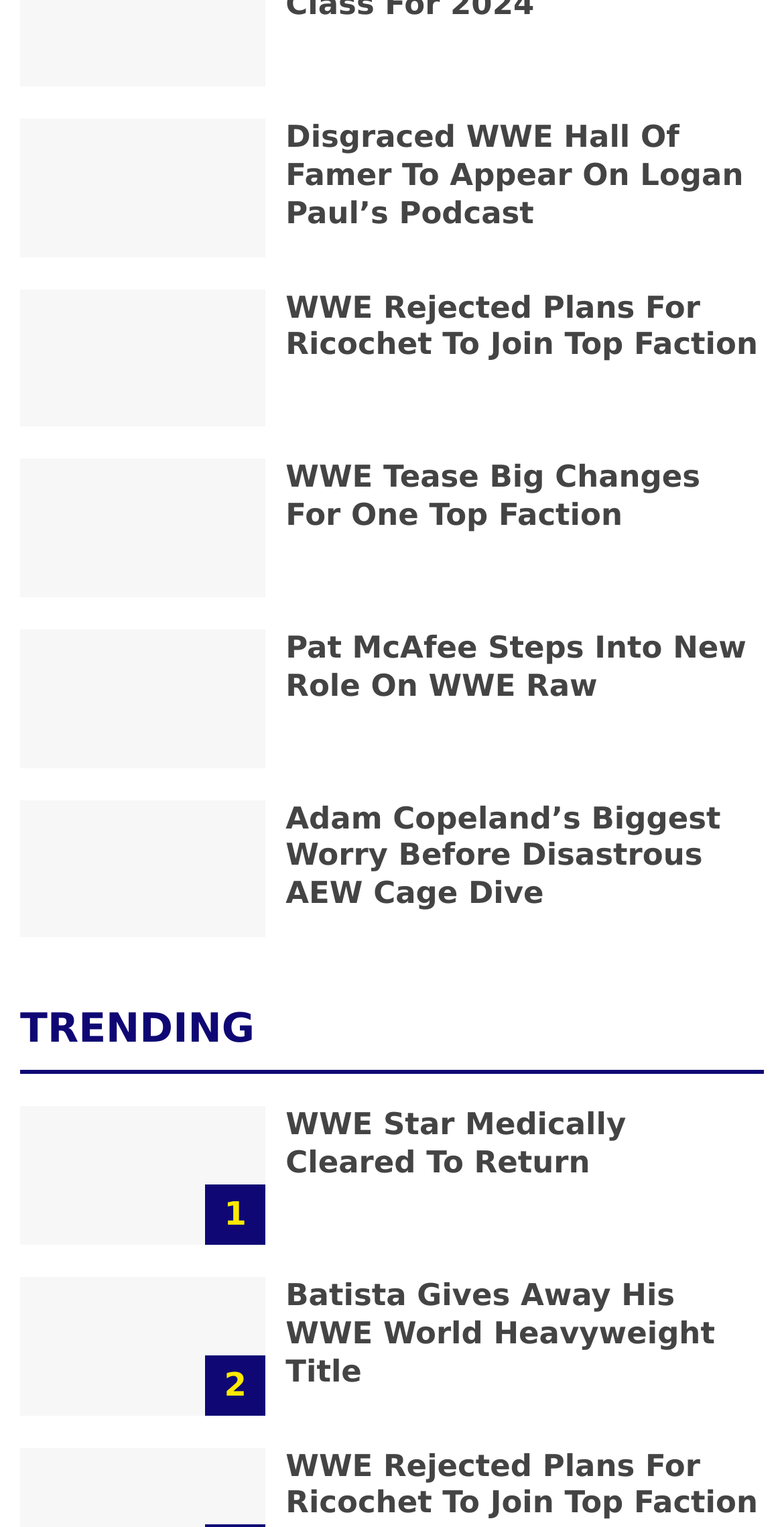Respond to the following question with a brief word or phrase:
What is the title of the first article?

Disgraced WWE Hall Of Famer To Appear On Logan Paul’s Podcast